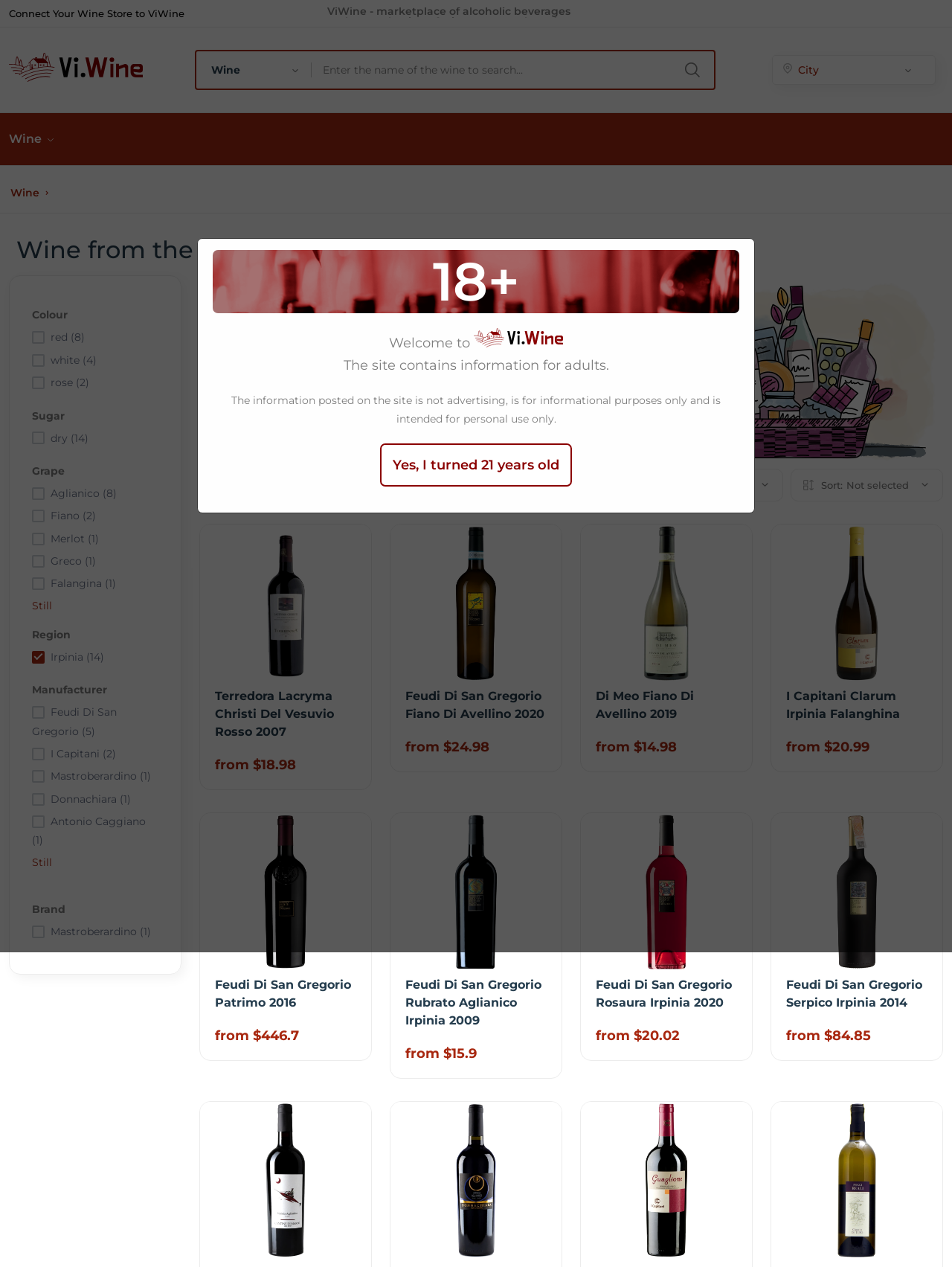Please specify the bounding box coordinates in the format (top-left x, top-left y, bottom-right x, bottom-right y), with values ranging from 0 to 1. Identify the bounding box for the UI component described as follows: I Capitani Clarum Irpinia Falanghina

[0.826, 0.551, 0.945, 0.576]